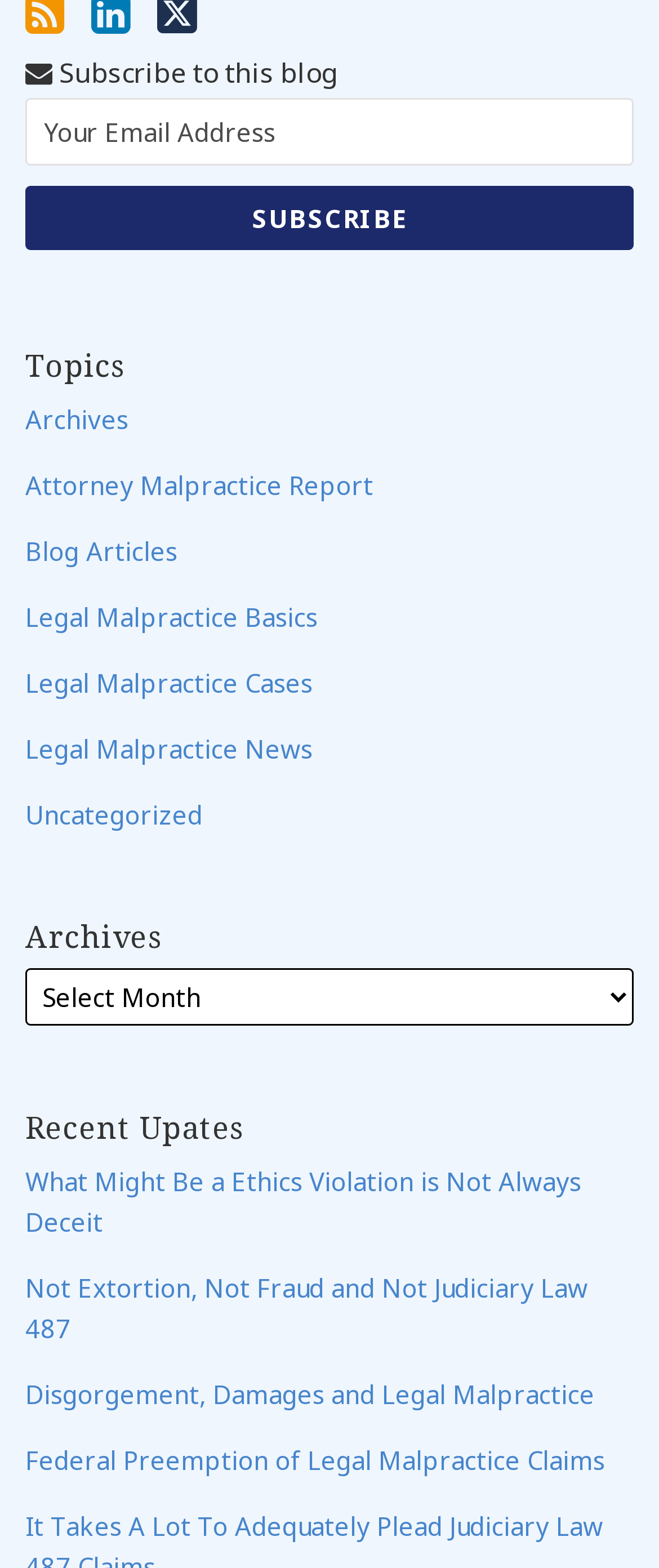Specify the bounding box coordinates of the element's area that should be clicked to execute the given instruction: "Subscribe to this blog". The coordinates should be four float numbers between 0 and 1, i.e., [left, top, right, bottom].

[0.038, 0.119, 0.962, 0.16]